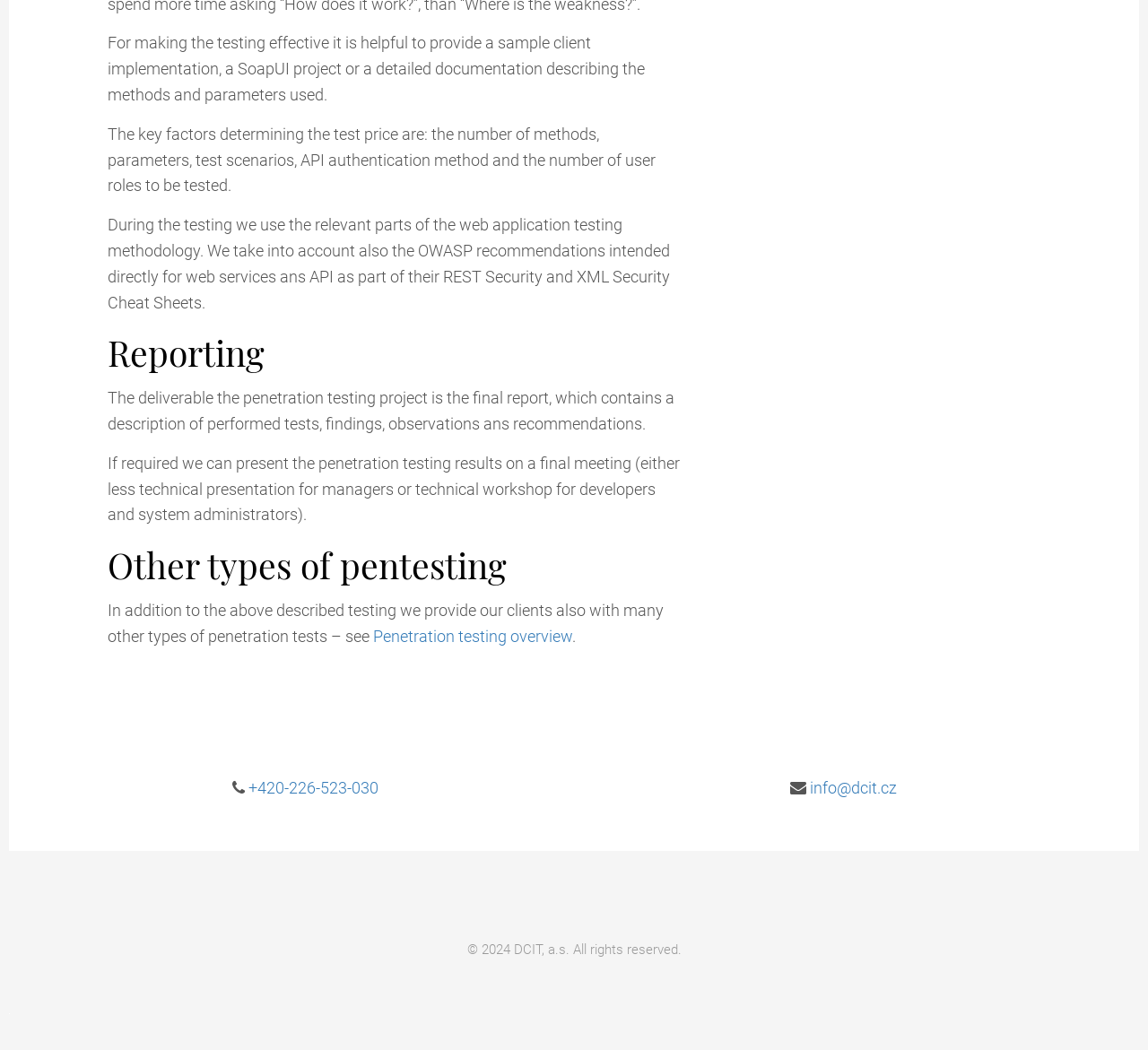What is the topic of the link 'Penetration testing overview'?
Identify the answer in the screenshot and reply with a single word or phrase.

Penetration testing